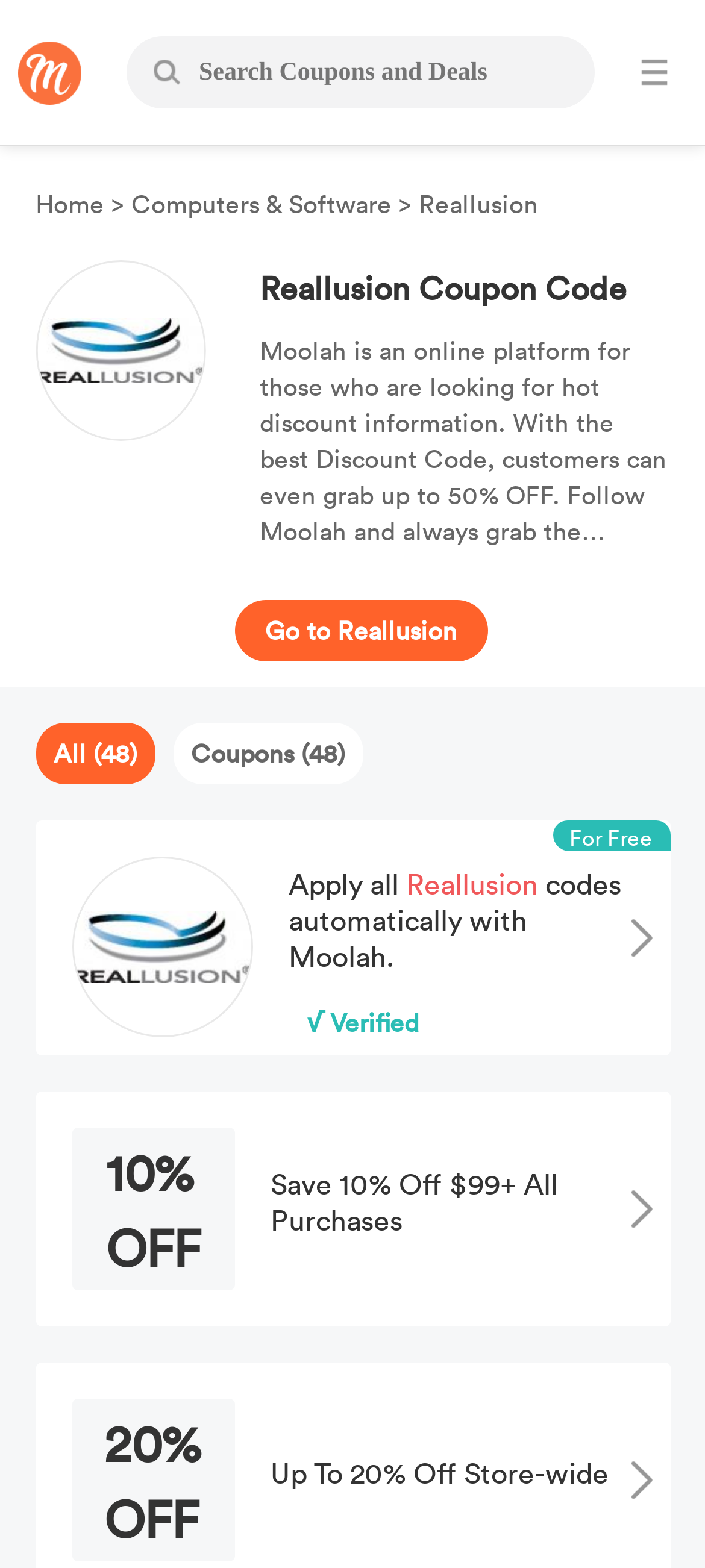Give a full account of the webpage's elements and their arrangement.

The webpage is about Reallusion coupons and deals, with a focus on providing discounts and promotions. At the top left, there is a logo image and a link to the website. Next to it, there is a search bar with a search icon and a text box to input search queries. 

Below the search bar, there is a navigation menu with links to "Home", "Computers & Software", and "Reallusion". The main content area is divided into two sections. On the left, there is a large image, and on the right, there is a heading that reads "Reallusion Coupon Code" followed by a paragraph of text describing the website's purpose and the available discounts.

Below the heading, there is a link to "Go to Reallusion" and three tabs labeled "All (48)", "Coupons (48)", and "For Free". The main content area also features a heading that promotes the use of Moolah to apply Reallusion codes automatically, accompanied by a "√ Verified" badge.

The webpage also lists several coupons and deals, including "10% OFF Save 10% Off $99+ All Purchases", "Save 10% Off $99+ All Purchases", and "Up To 20% Off Store-wide". These deals are presented in a list format, with each item featuring a heading that describes the offer.